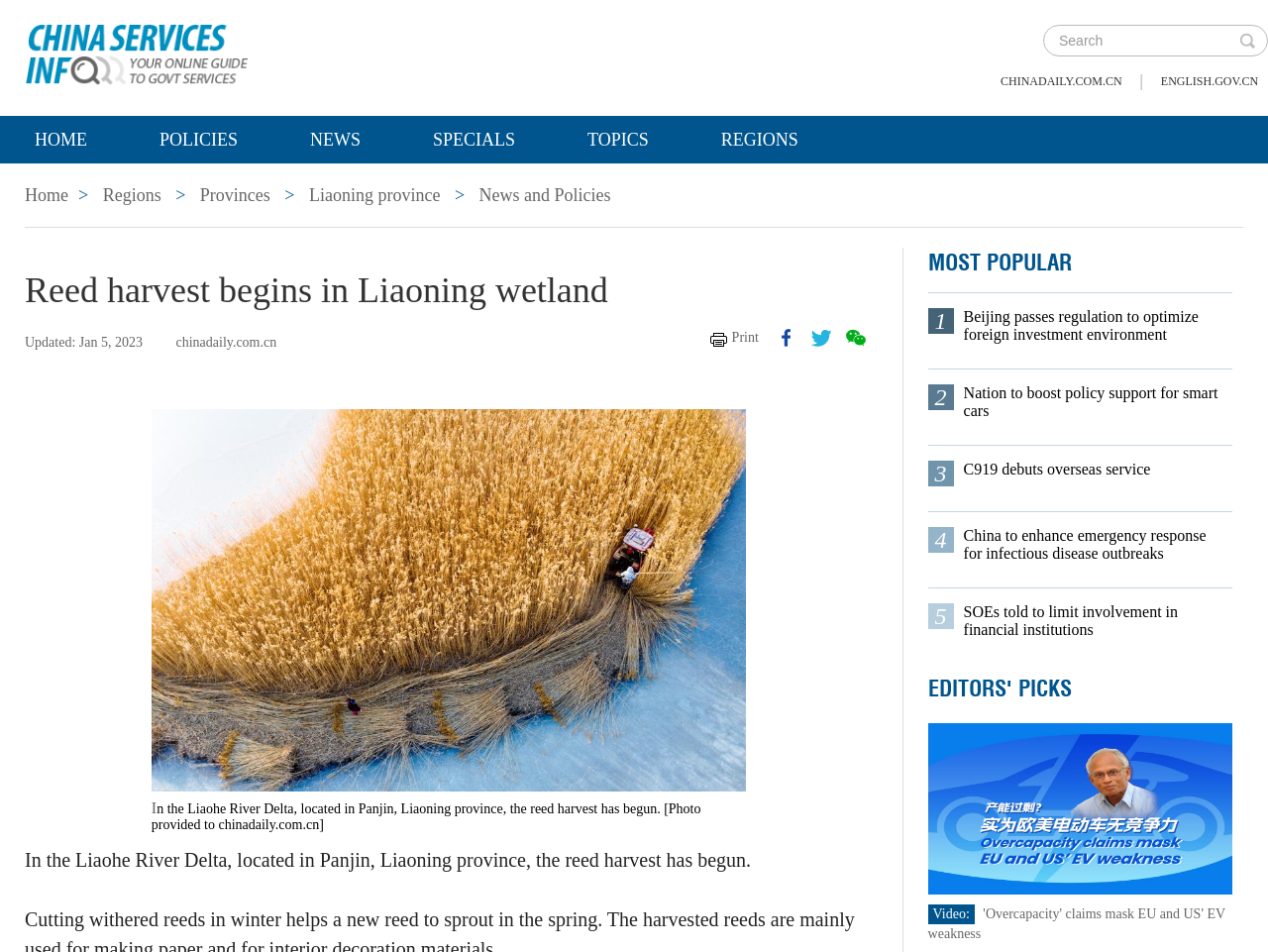Please identify the bounding box coordinates of the element that needs to be clicked to execute the following command: "Read news about Liaoning province". Provide the bounding box using four float numbers between 0 and 1, formatted as [left, top, right, bottom].

[0.244, 0.195, 0.347, 0.215]